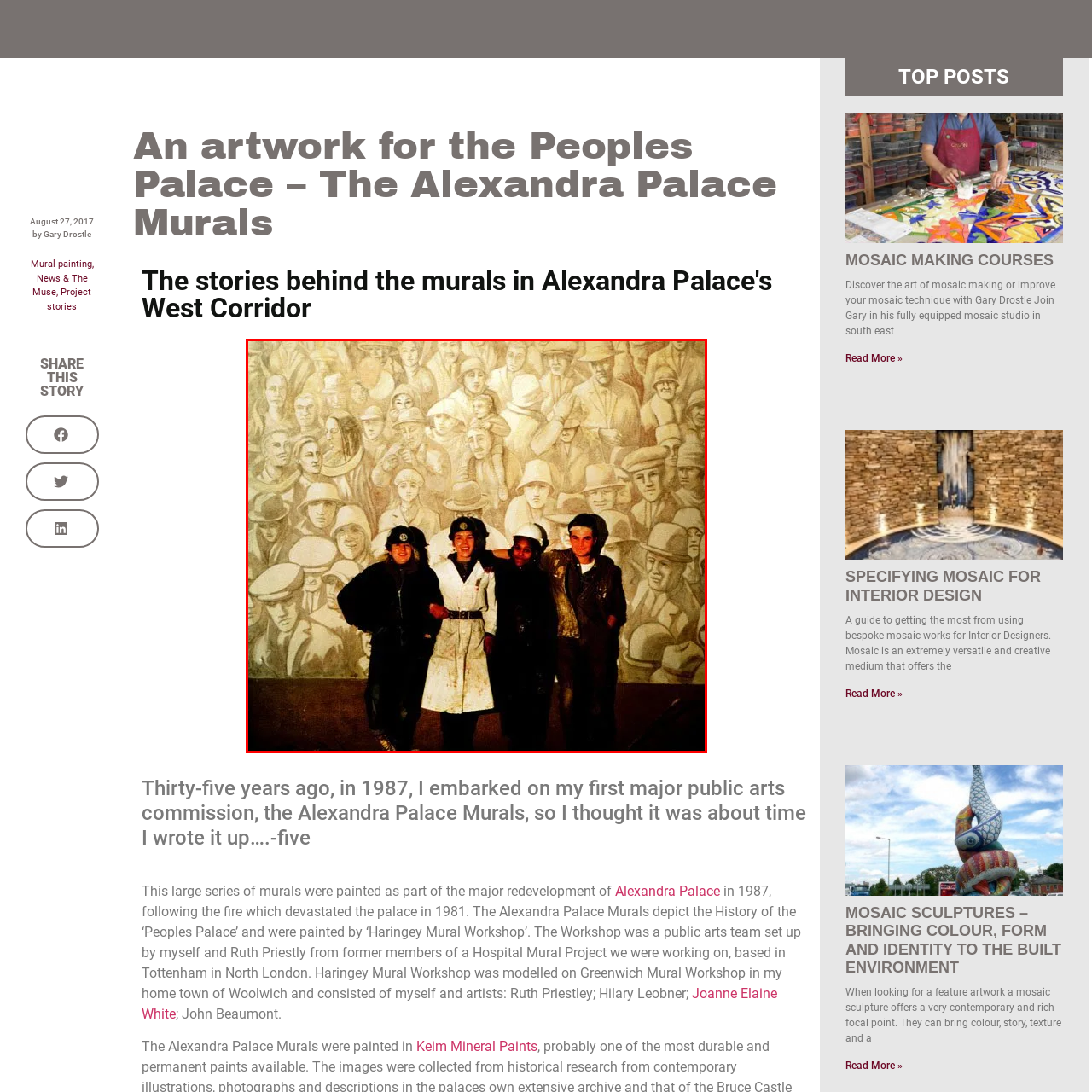How many artists are in the image?
Examine the image inside the red bounding box and give an in-depth answer to the question, using the visual evidence provided.

The caption explicitly states that there are four individuals, dressed in work attire and protective gear, representing a diverse group committed to public art.